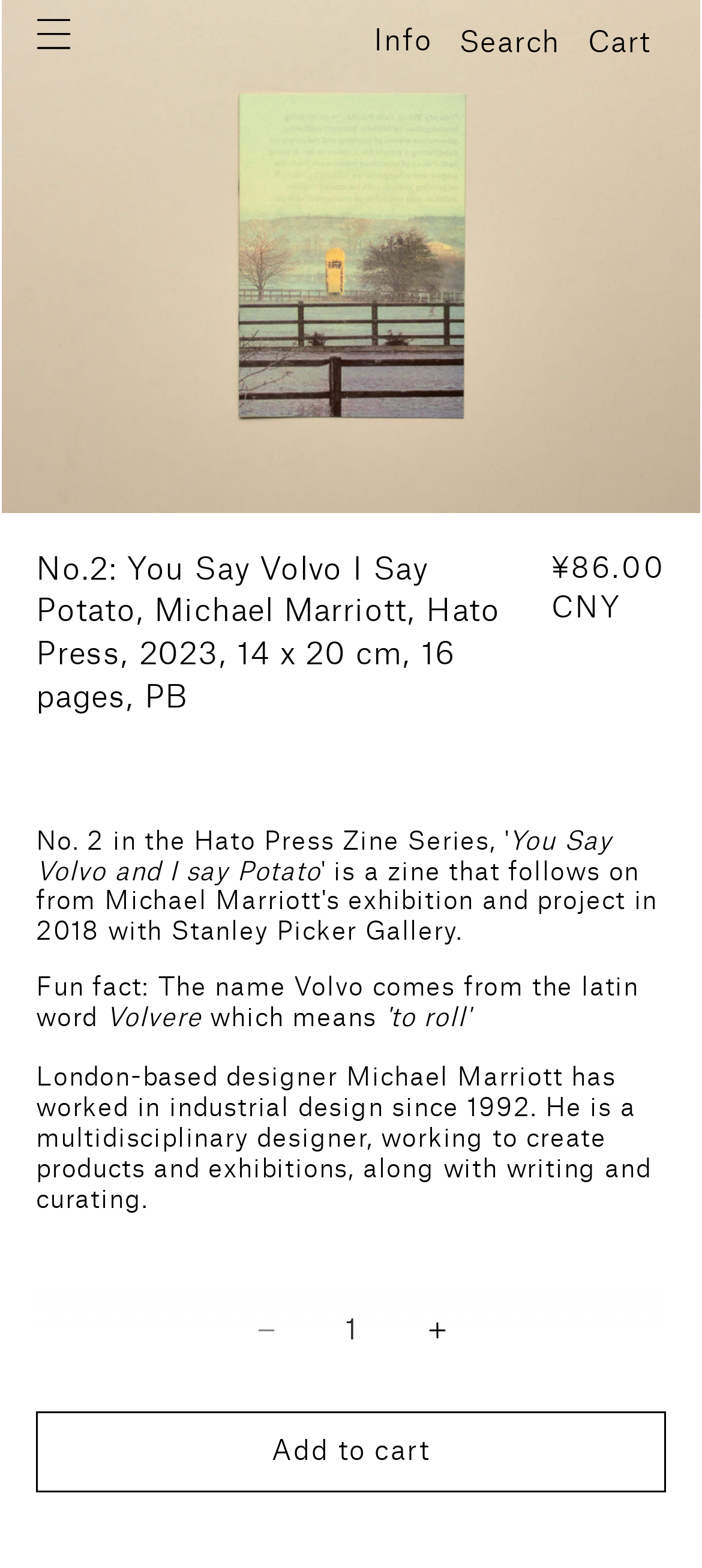Please indicate the bounding box coordinates of the element's region to be clicked to achieve the instruction: "Search for something". Provide the coordinates as four float numbers between 0 and 1, i.e., [left, top, right, bottom].

[0.654, 0.013, 0.799, 0.041]